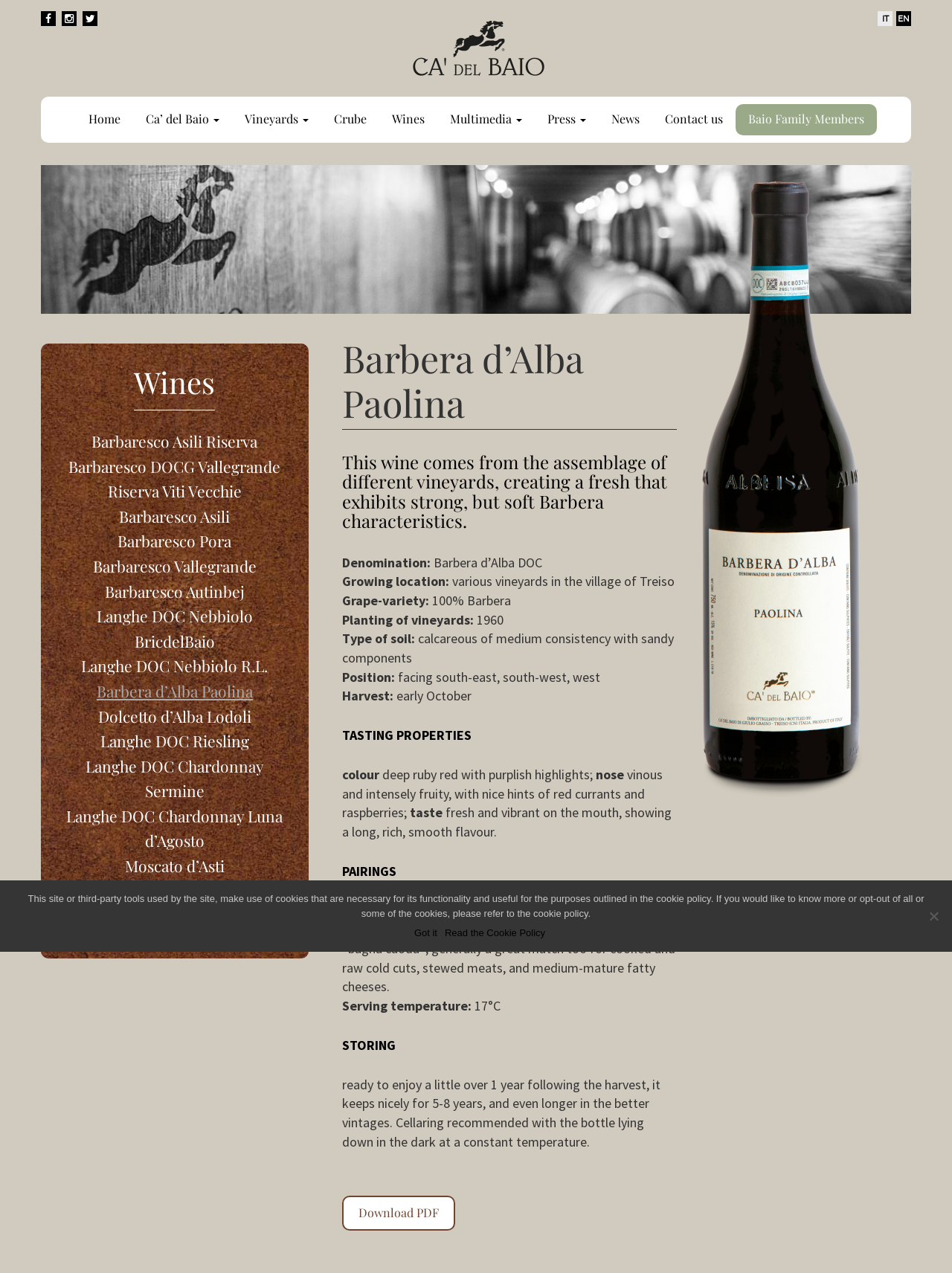What type of wine is described on this webpage?
Look at the image and respond with a one-word or short-phrase answer.

Barbera d'Alba Paolina